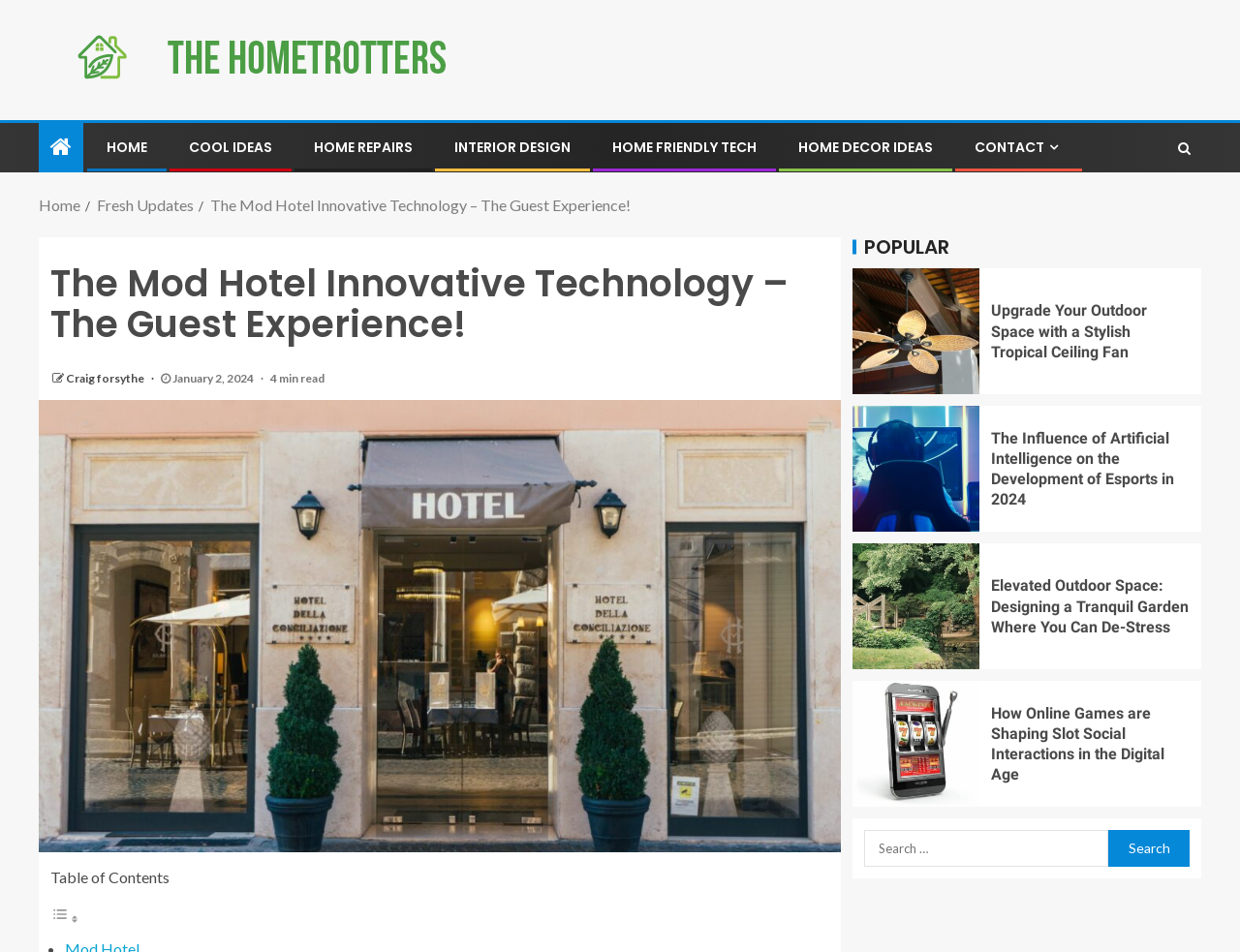Locate the bounding box coordinates of the item that should be clicked to fulfill the instruction: "Search for something".

[0.697, 0.872, 0.894, 0.911]